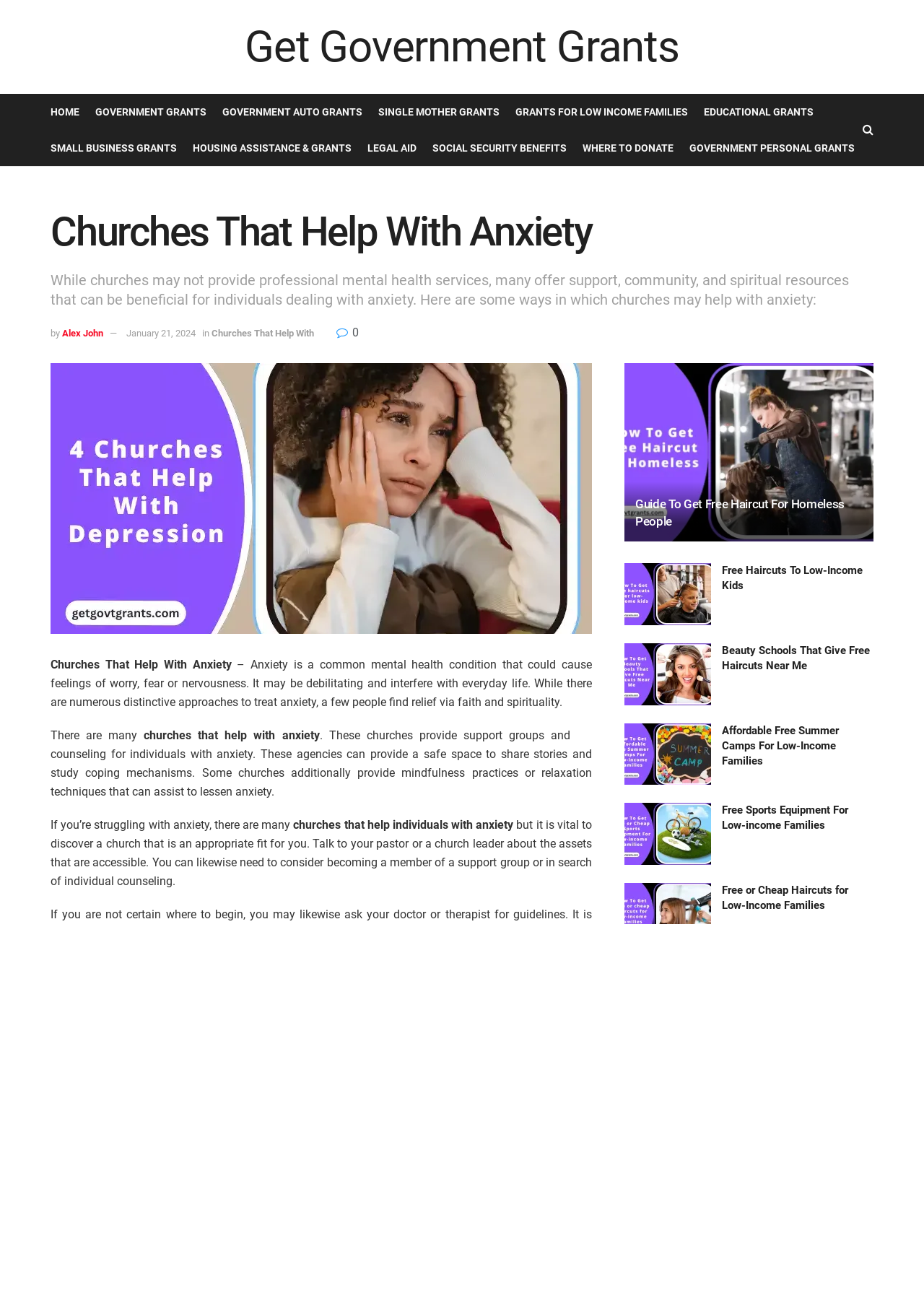Find the bounding box coordinates of the clickable element required to execute the following instruction: "Browse by Category". Provide the coordinates as four float numbers between 0 and 1, i.e., [left, top, right, bottom].

[0.692, 0.788, 0.929, 0.81]